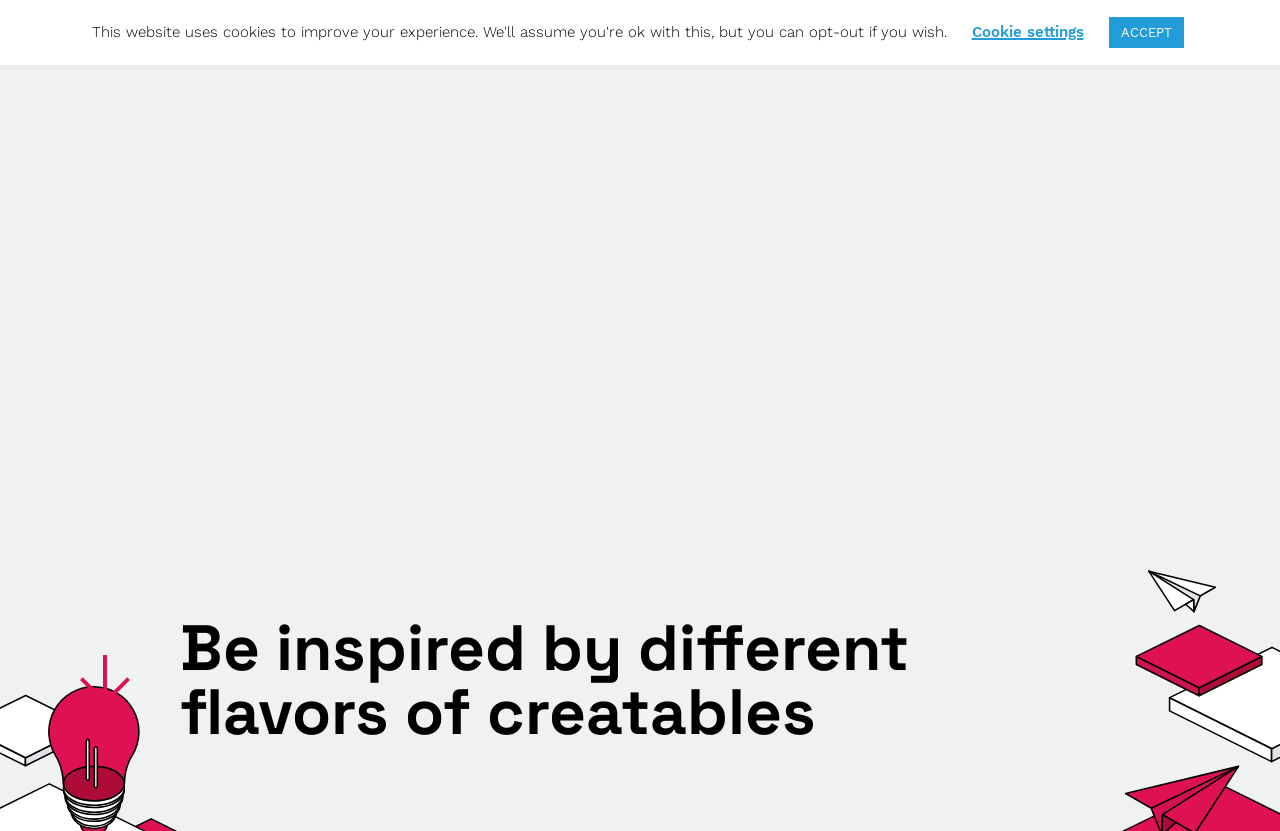Find the bounding box coordinates for the UI element whose description is: "Press and Publications". The coordinates should be four float numbers between 0 and 1, in the format [left, top, right, bottom].

[0.759, 0.029, 0.879, 0.067]